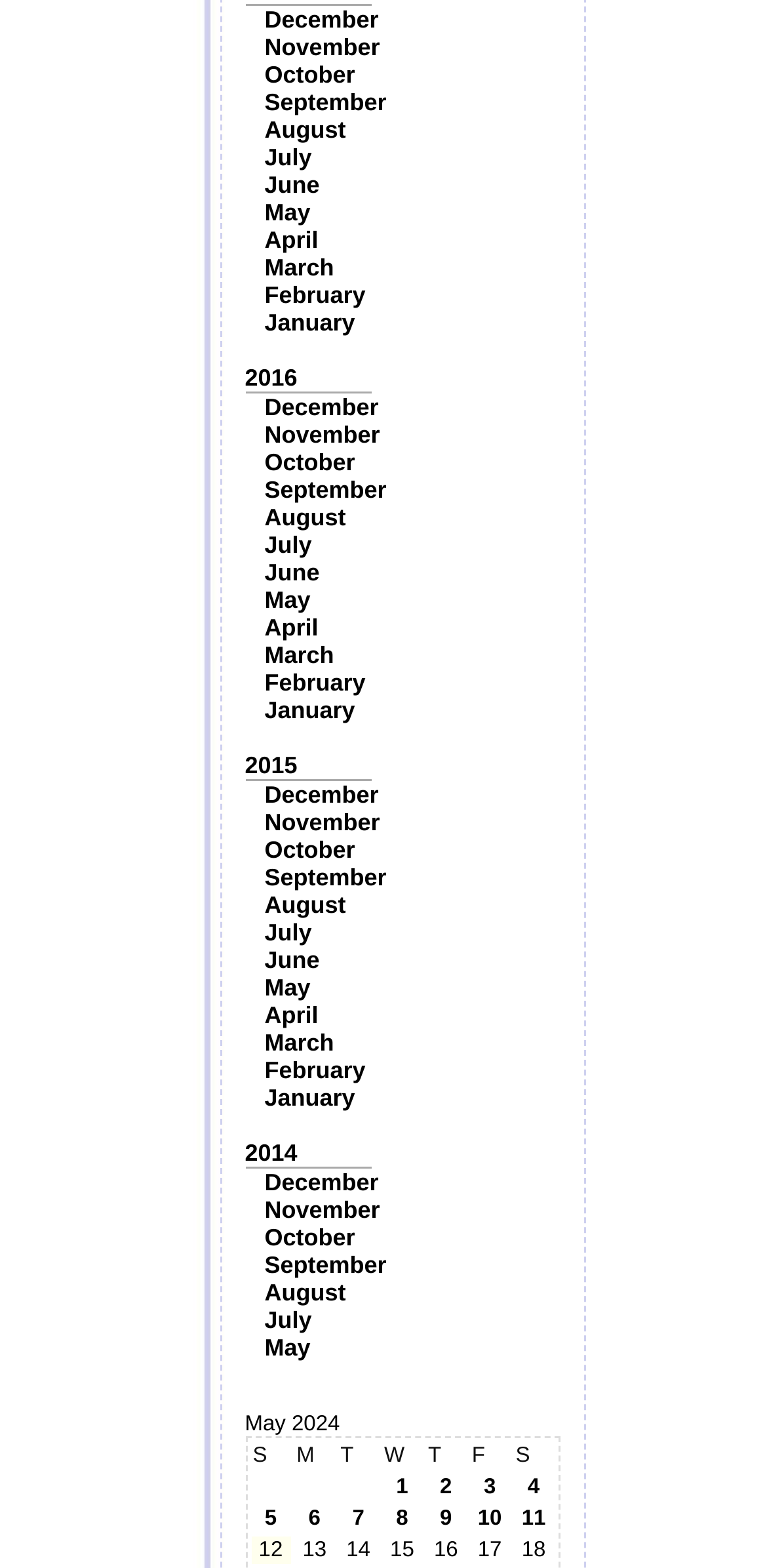How many months are listed?
Please provide a full and detailed response to the question.

I counted the number of links with month names, such as 'December', 'November', and so on, and found 12 of them.